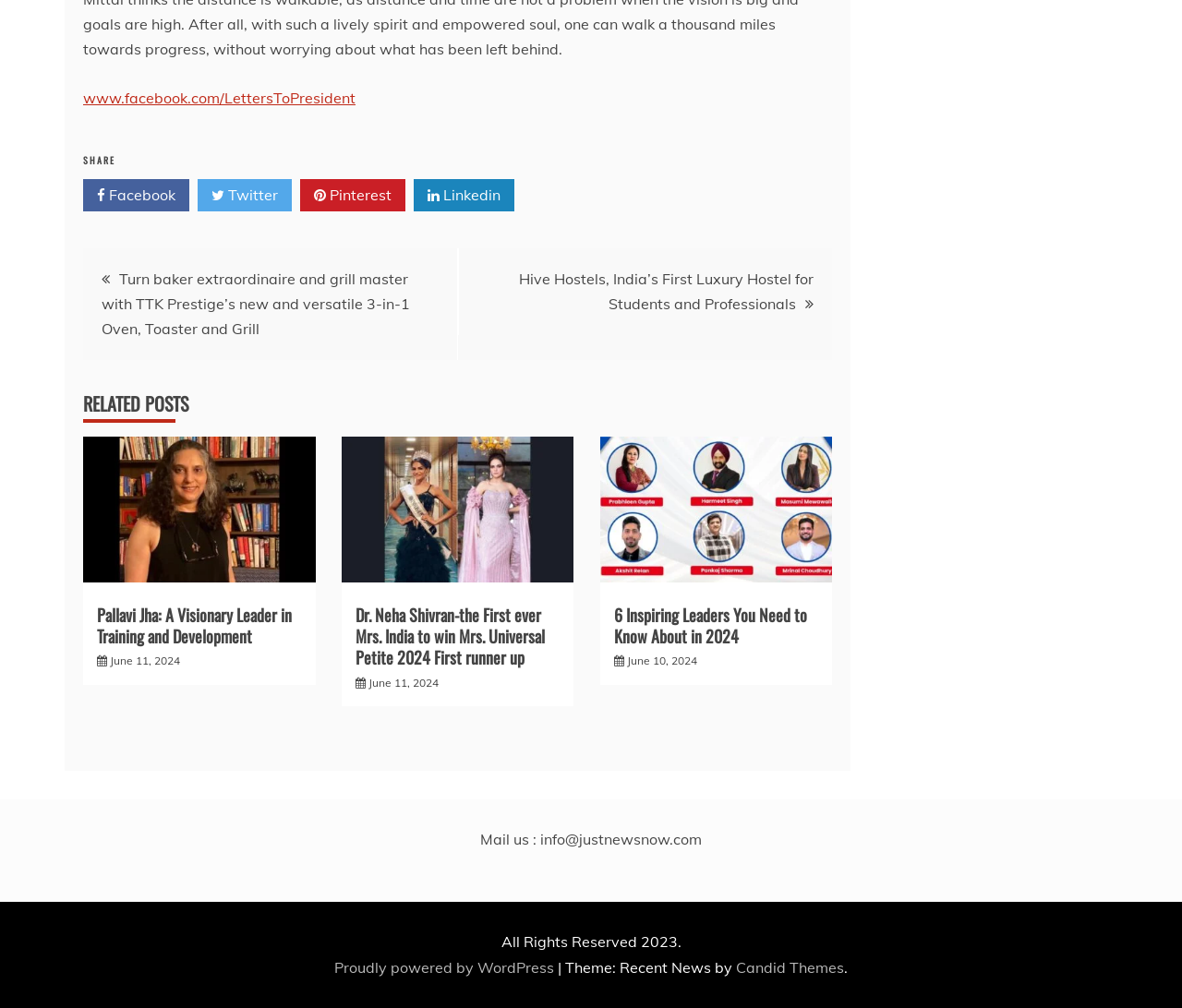Determine the bounding box coordinates of the area to click in order to meet this instruction: "Mail to info@justnewsnow.com".

[0.406, 0.823, 0.594, 0.842]